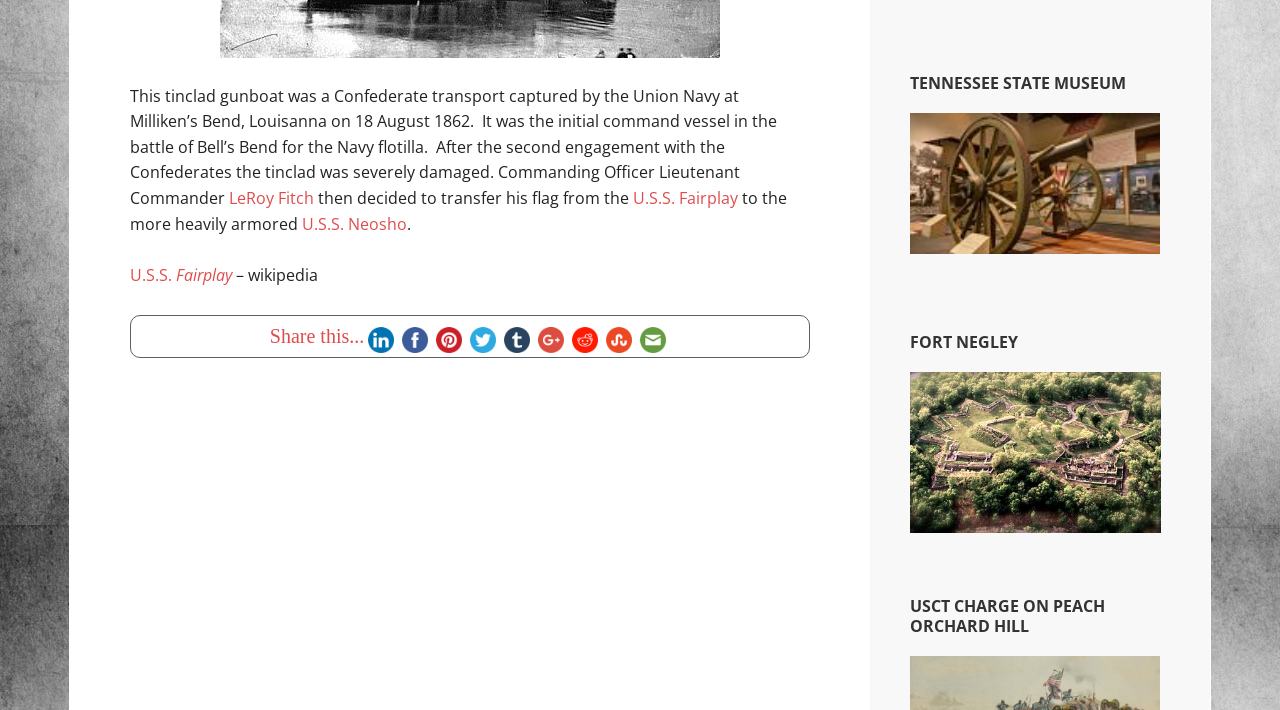Using the given element description, provide the bounding box coordinates (top-left x, top-left y, bottom-right x, bottom-right y) for the corresponding UI element in the screenshot: U.S.S. Fairplay

[0.495, 0.263, 0.577, 0.294]